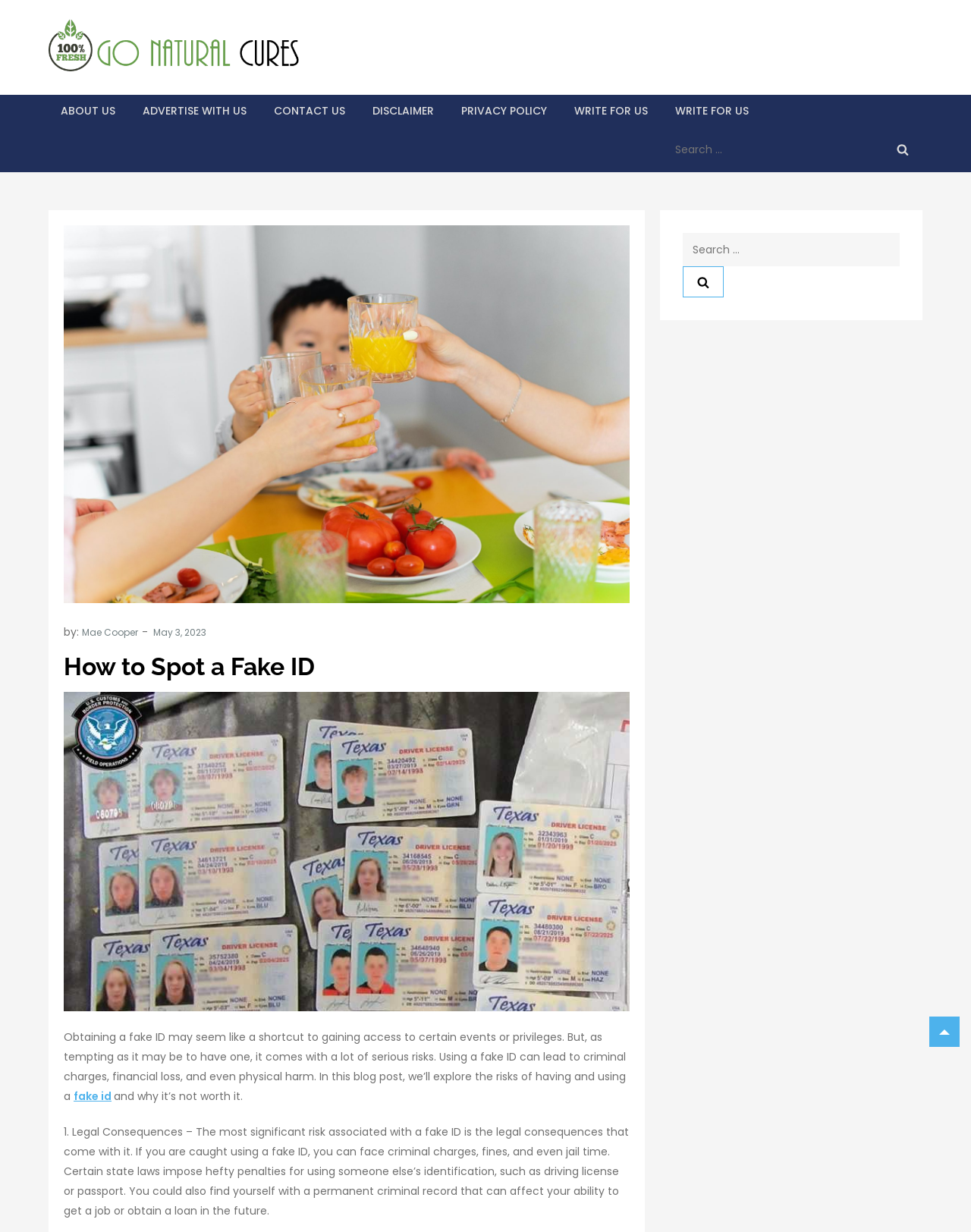Locate the bounding box coordinates of the clickable region to complete the following instruction: "Learn about the legal consequences of using a fake ID."

[0.066, 0.912, 0.648, 0.989]